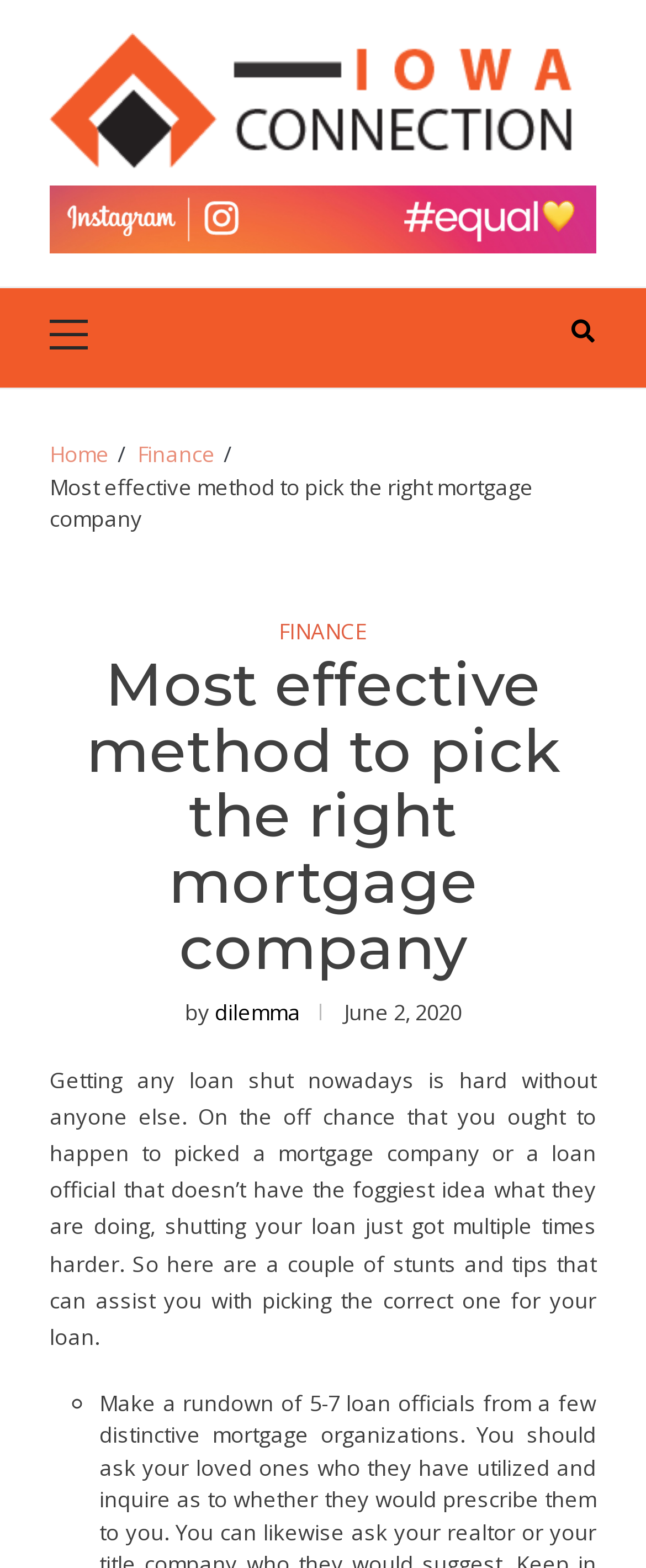Based on what you see in the screenshot, provide a thorough answer to this question: What is the current page about?

The current page is about picking the right mortgage company, as indicated by the heading 'Most effective method to pick the right mortgage company' and the text that follows, which provides tips and tricks for doing so.